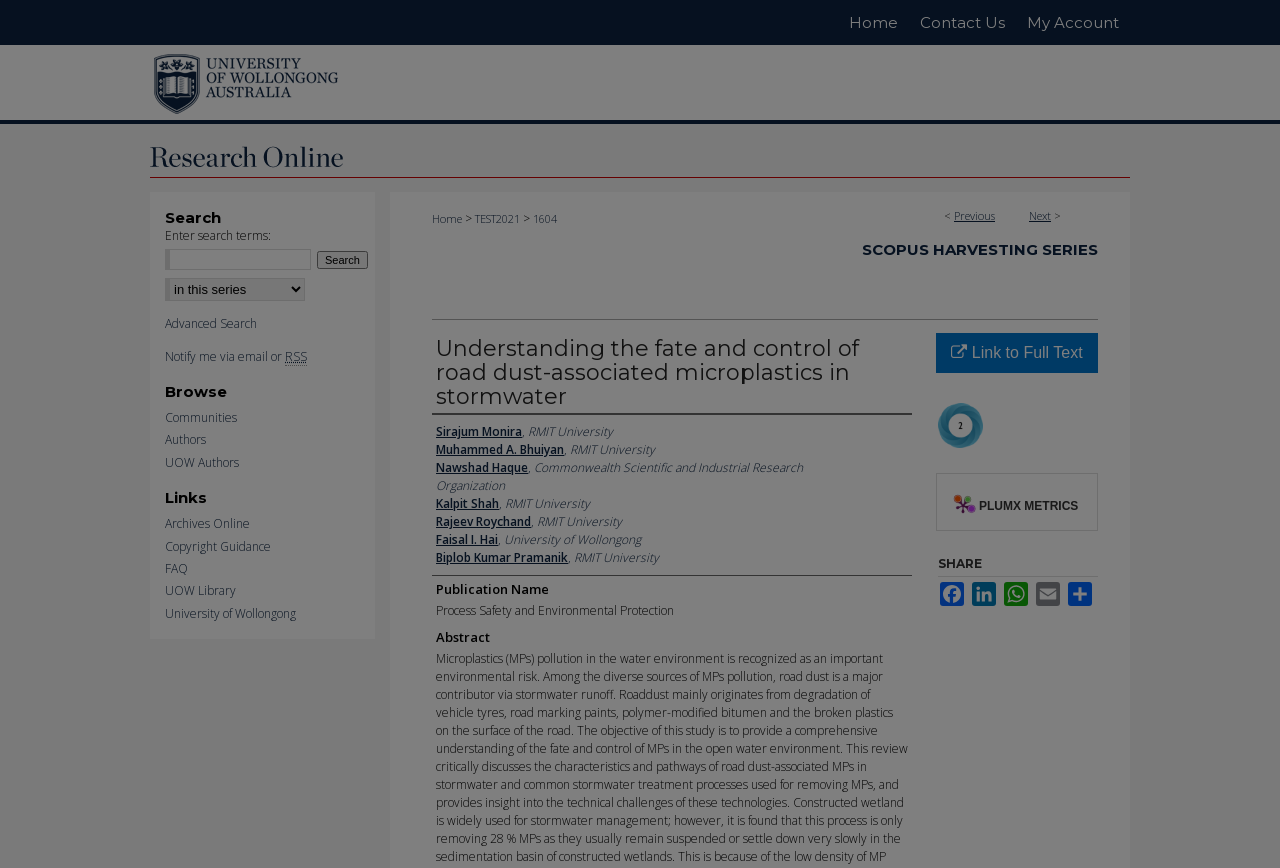Please find and provide the title of the webpage.

Understanding the fate and control of road dust-associated microplastics in stormwater